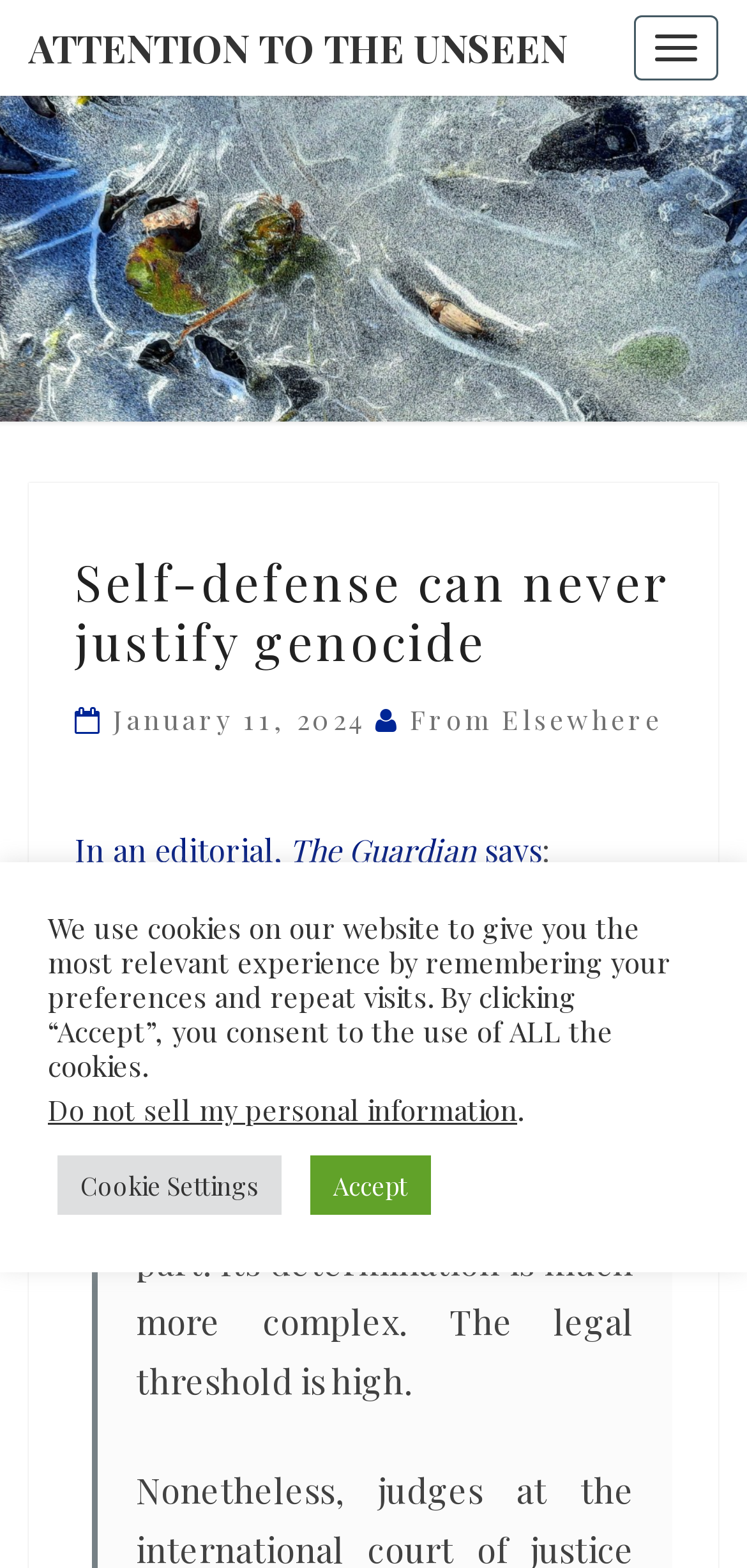Please answer the following question using a single word or phrase: 
What is the source of the quote?

The Guardian